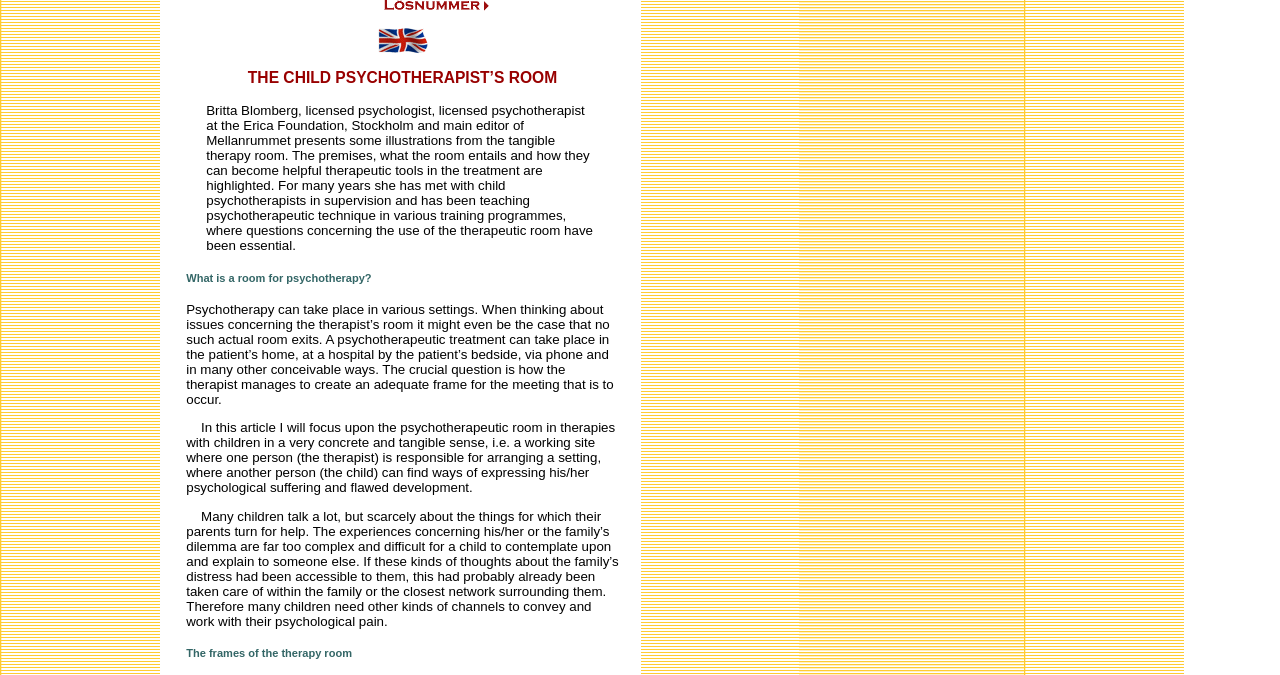Please reply to the following question using a single word or phrase: 
What is the challenge in working with children?

They don't talk about their problems